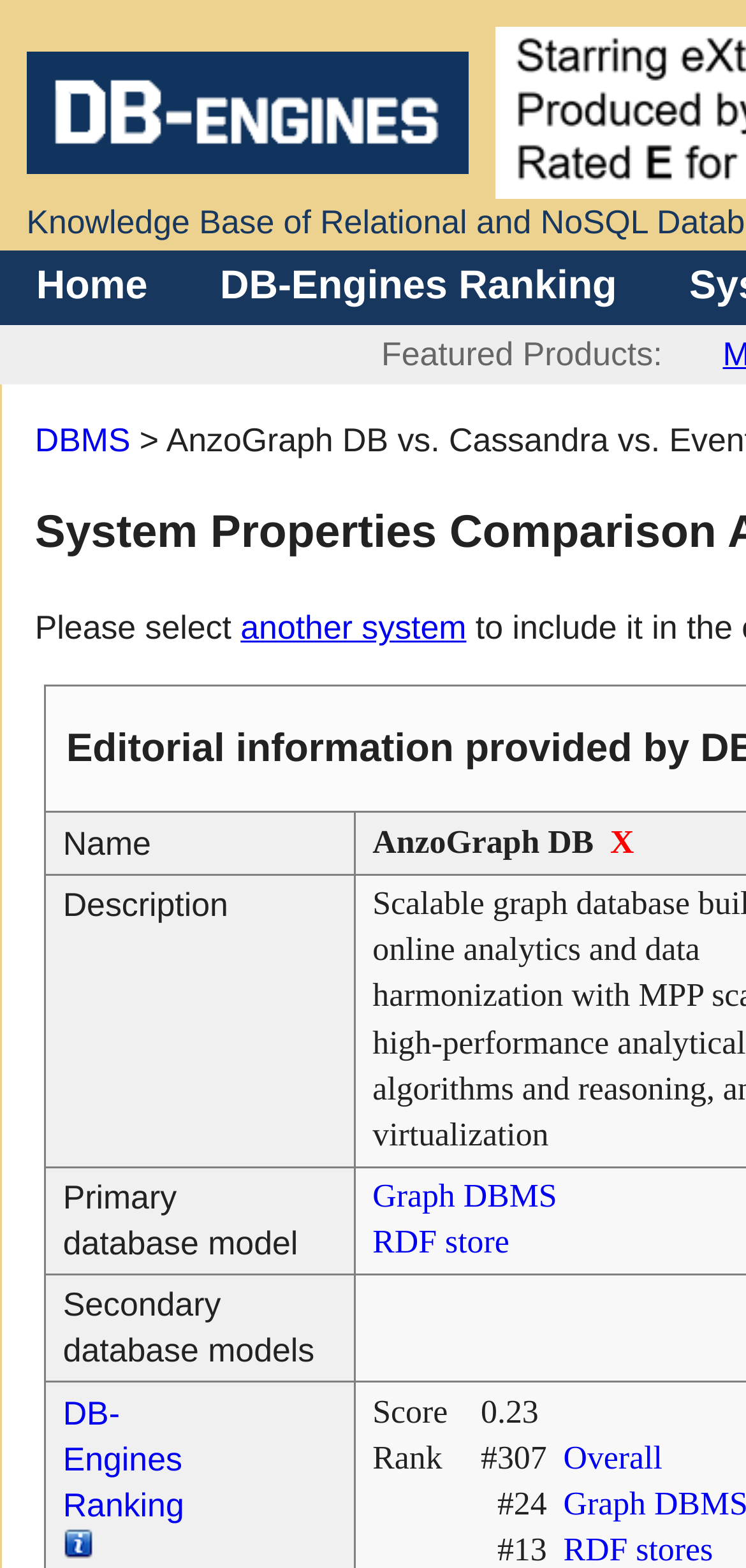Respond with a single word or phrase for the following question: 
How many database systems are compared?

3